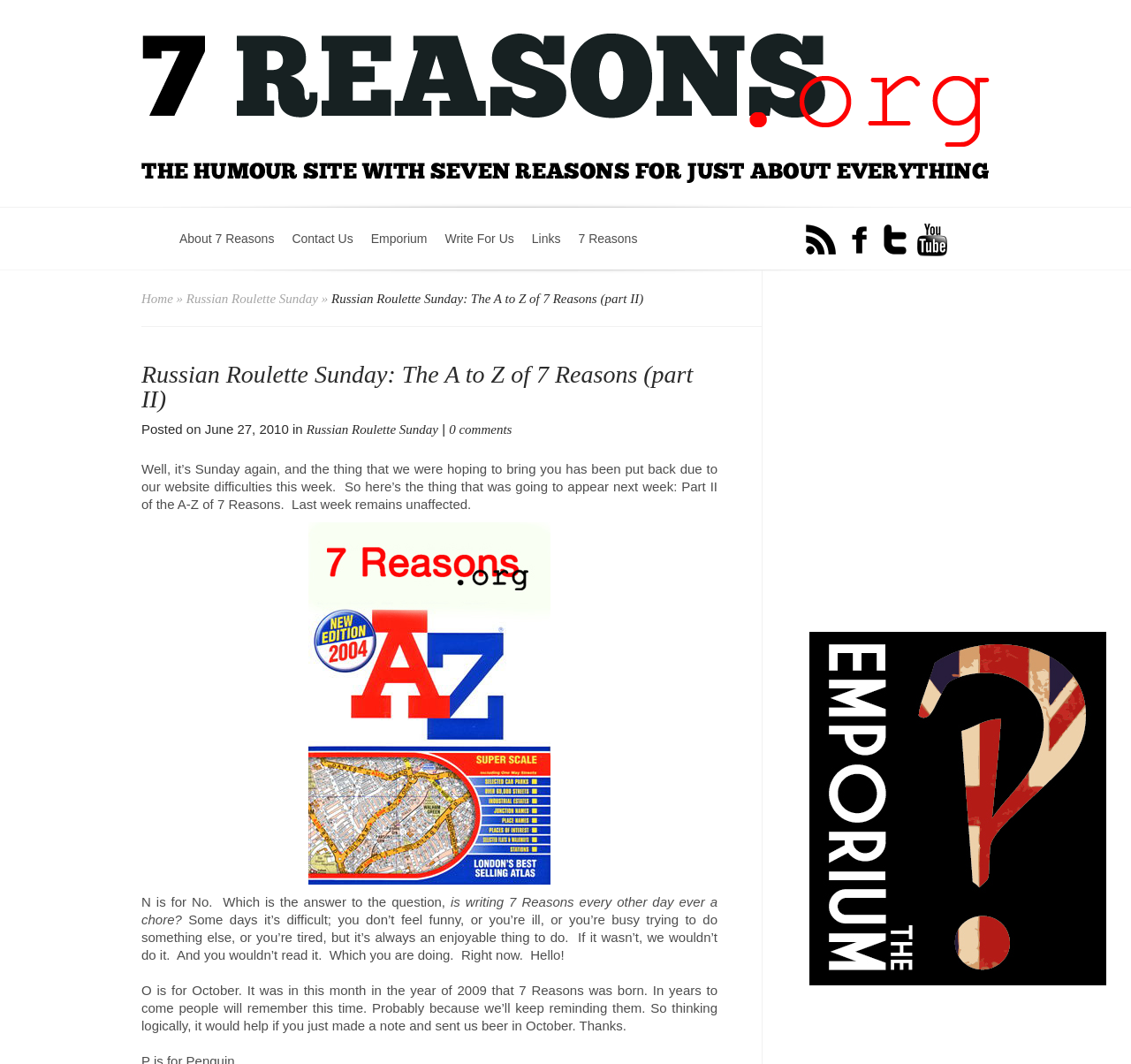Determine the bounding box coordinates for the element that should be clicked to follow this instruction: "Click on the 'About 7 Reasons' link". The coordinates should be given as four float numbers between 0 and 1, in the format [left, top, right, bottom].

[0.151, 0.216, 0.25, 0.253]